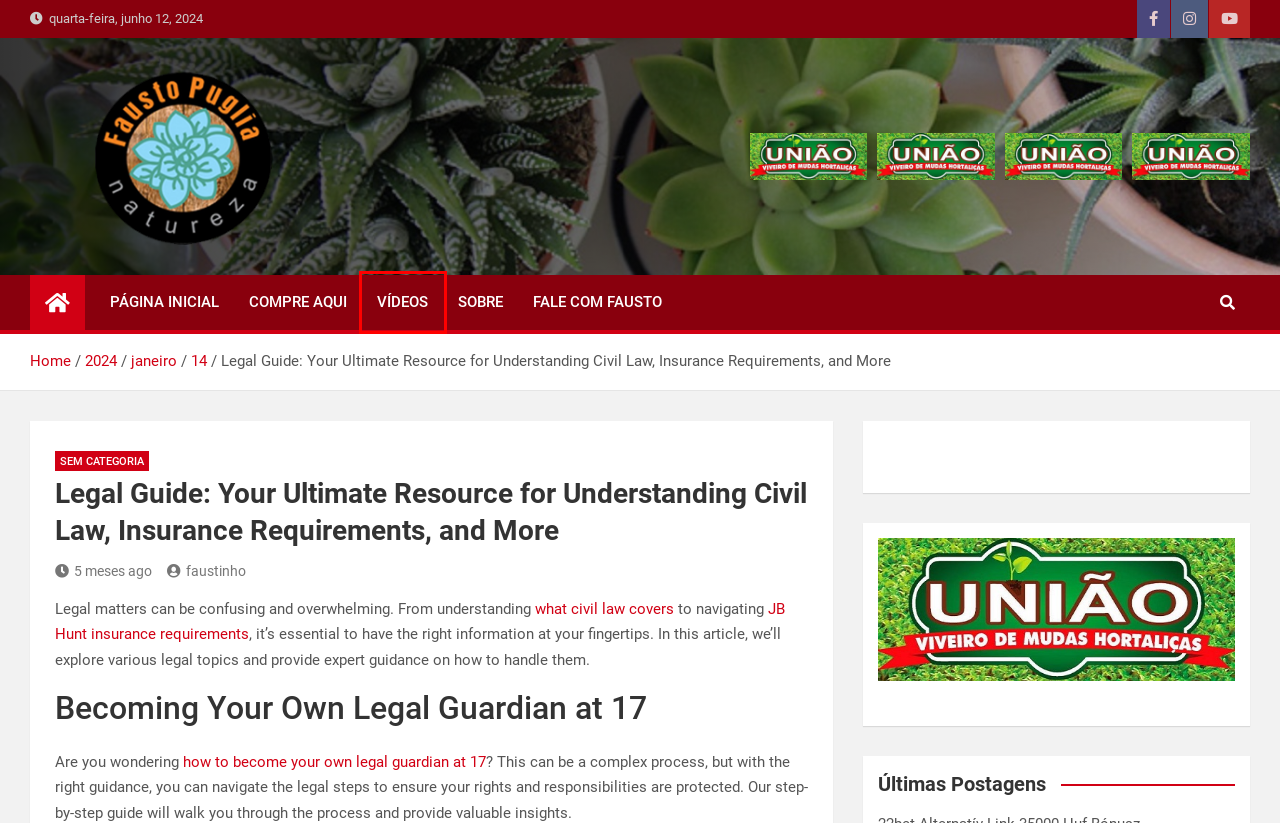View the screenshot of the webpage containing a red bounding box around a UI element. Select the most fitting webpage description for the new page shown after the element in the red bounding box is clicked. Here are the candidates:
A. VÍDEO – Fausto Púglia Natureza
B. Fausto Púglia Natureza – A Natureza mais perto de você
C. Compre Aqui – Fausto Púglia Natureza
D. Sobre – Fausto Púglia Natureza
E. Sem Categoria – Fausto Púglia Natureza
F. janeiro 2024 – Fausto Púglia Natureza
G. faustinho – Fausto Púglia Natureza
H. Fale com Fausto – Fausto Púglia Natureza

A